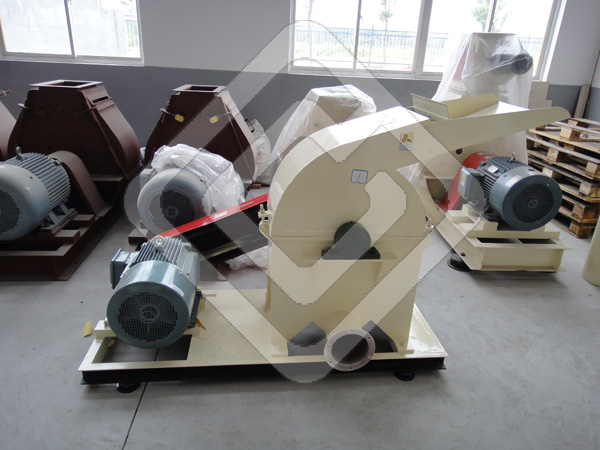Describe every aspect of the image in depth.

The image showcases a hammer mill, a crucial piece of equipment used in various industrial applications, particularly for reducing materials to a desired size. In the foreground, the hammer mill is prominently displayed, featuring its characteristic shape and design, which includes a feed opening for materials and a grinding mechanism. It is supported by a robust base, equipped with two electric motors that power the machine. 

Surrounding the hammer mill are additional components, presumably intended for similar purposes, indicating a well-equipped workspace. The setting suggests an industrial environment, likely a workshop or manufacturing facility, characterized by ample natural light filtering through large windows. The scene emphasizes the importance of the hammer mill in processing materials, as customers inspect the machinery, possibly discussing its functionalities and applications. This illustrates a collaborative effort between clients and engineers, reflecting on the importance of precision and efficiency in biomass processing technologies.